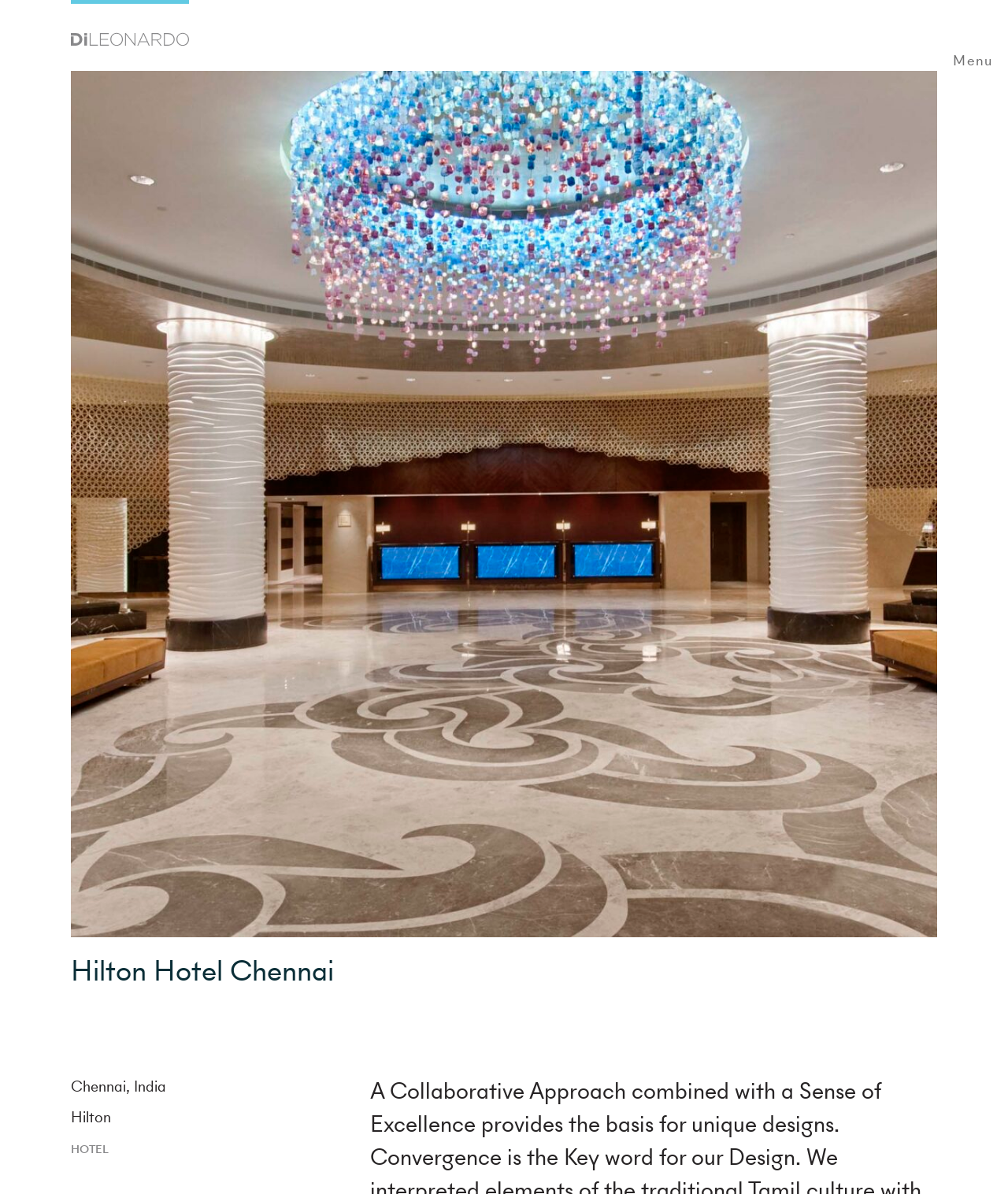Provide your answer in a single word or phrase: 
What is the brand of the hotel?

Hilton